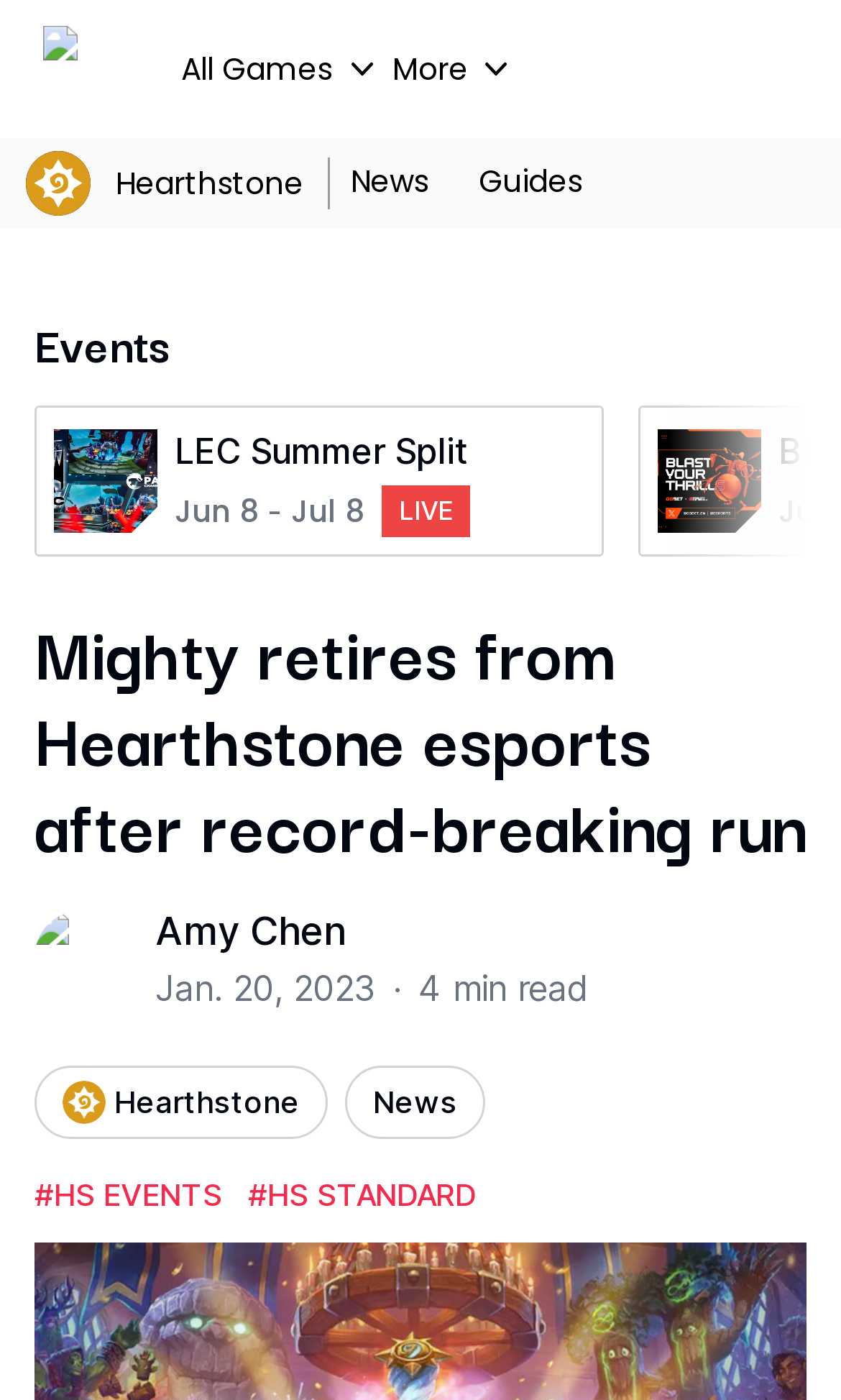Can you look at the image and give a comprehensive answer to the question:
What is the name of the esports website?

The name of the esports website can be found in the top-left corner of the webpage, where the 'esports Logo' image is located, and the link 'esports.gg' is adjacent to it.